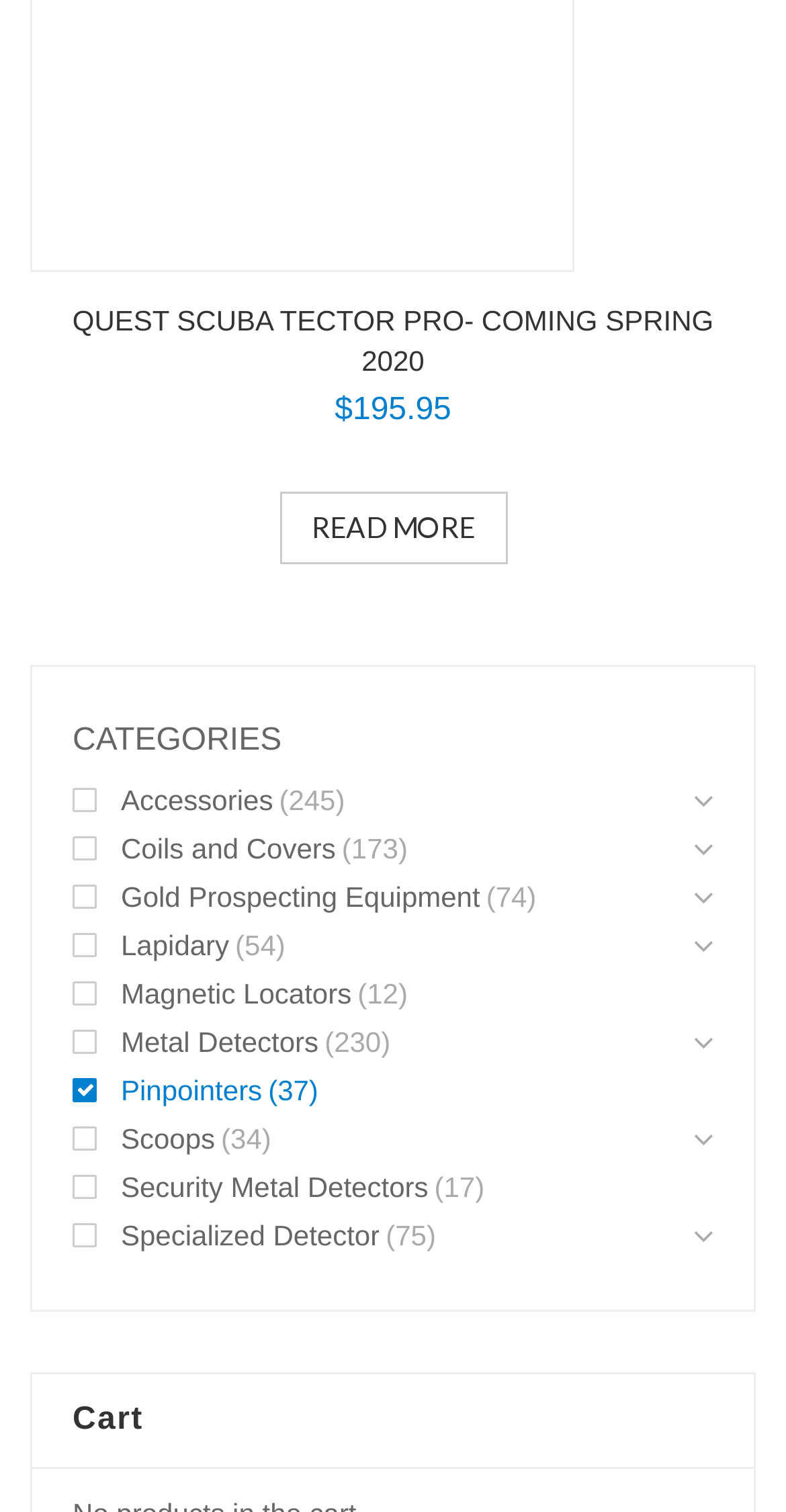Predict the bounding box of the UI element based on the description: "Lapidary". The coordinates should be four float numbers between 0 and 1, formatted as [left, top, right, bottom].

[0.092, 0.609, 0.292, 0.641]